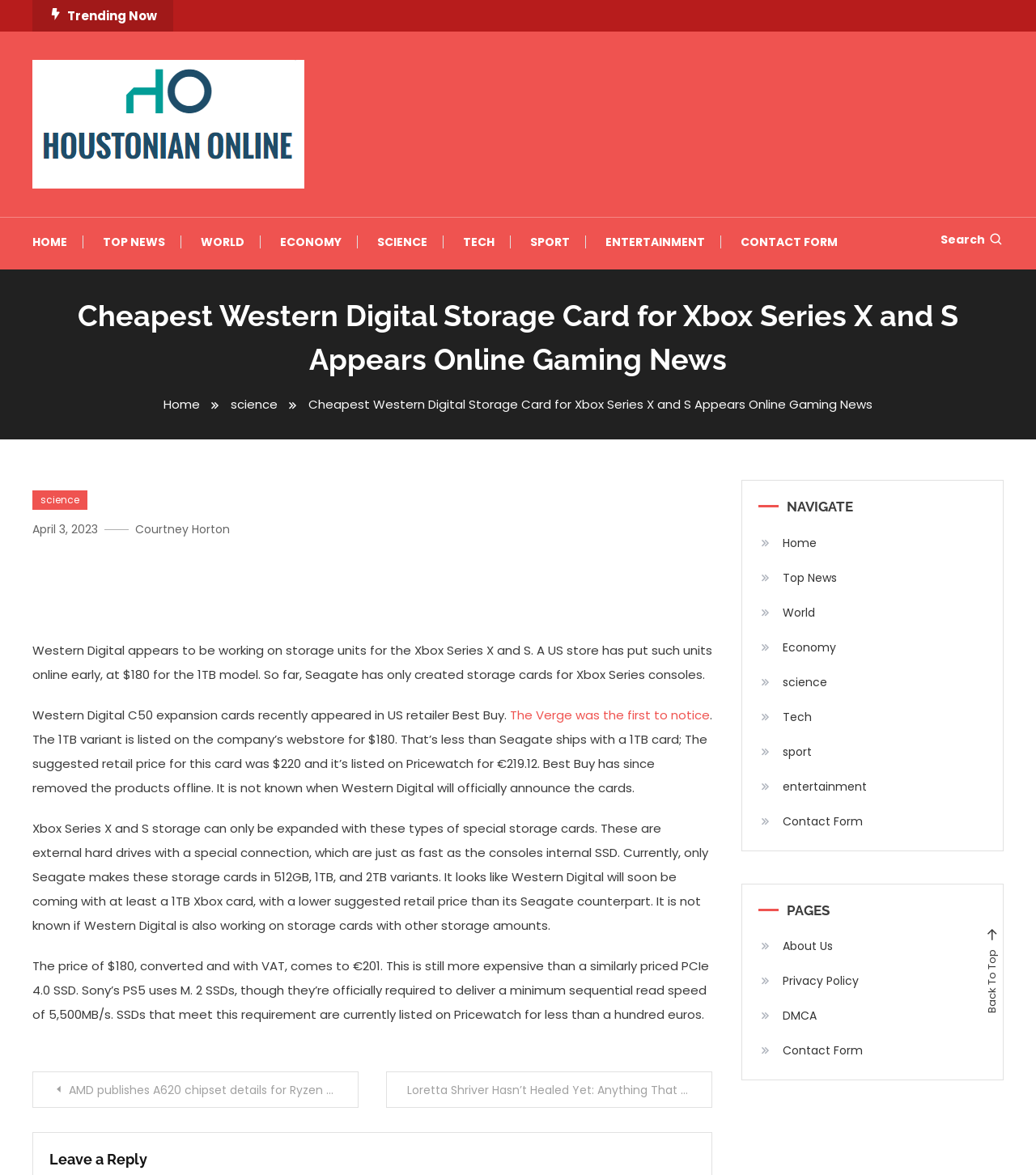What is the type of storage cards used to expand Xbox Series X and S storage?
From the screenshot, supply a one-word or short-phrase answer.

Special storage cards